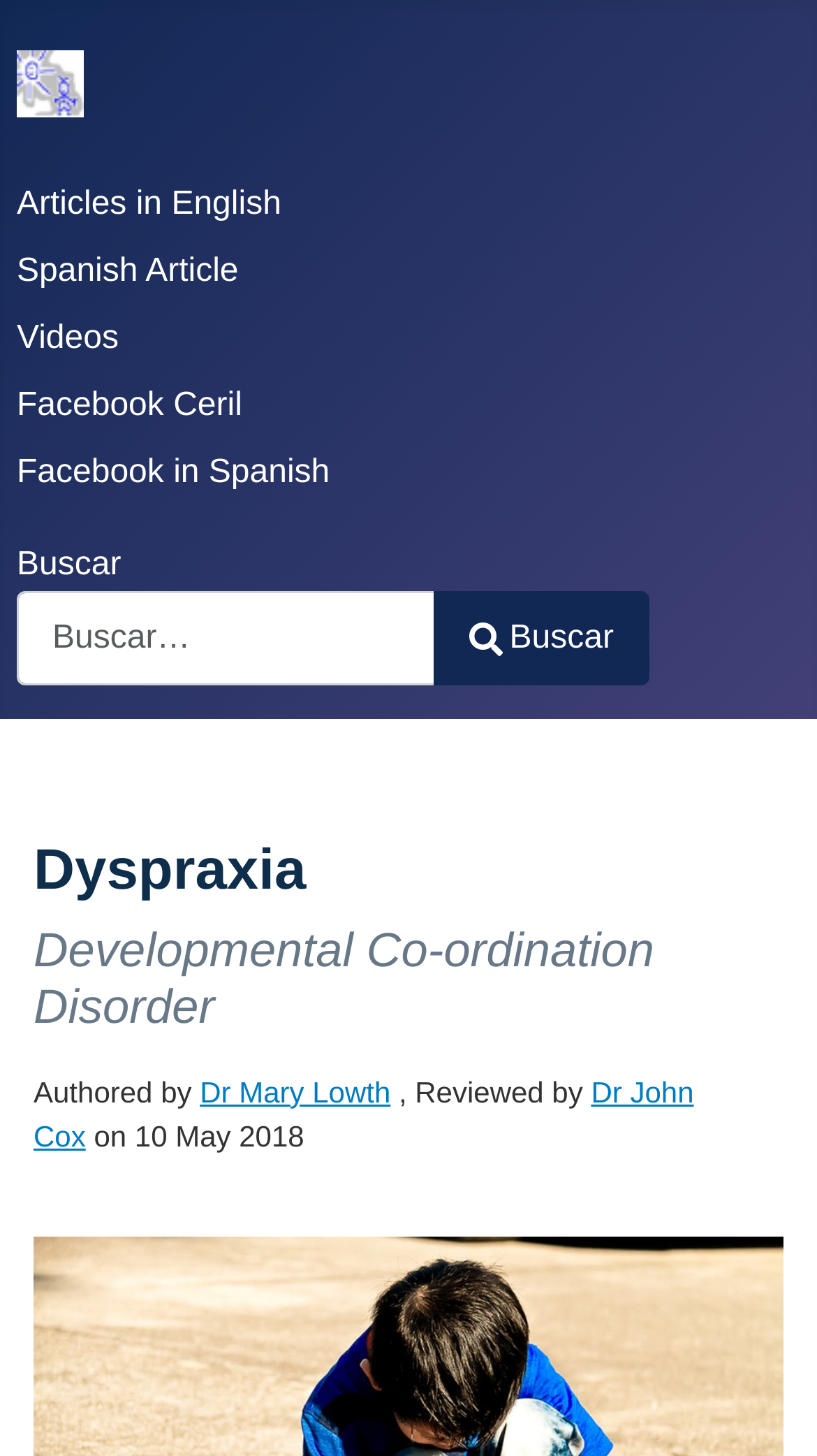Could you highlight the region that needs to be clicked to execute the instruction: "Search for information"?

[0.021, 0.371, 0.795, 0.471]